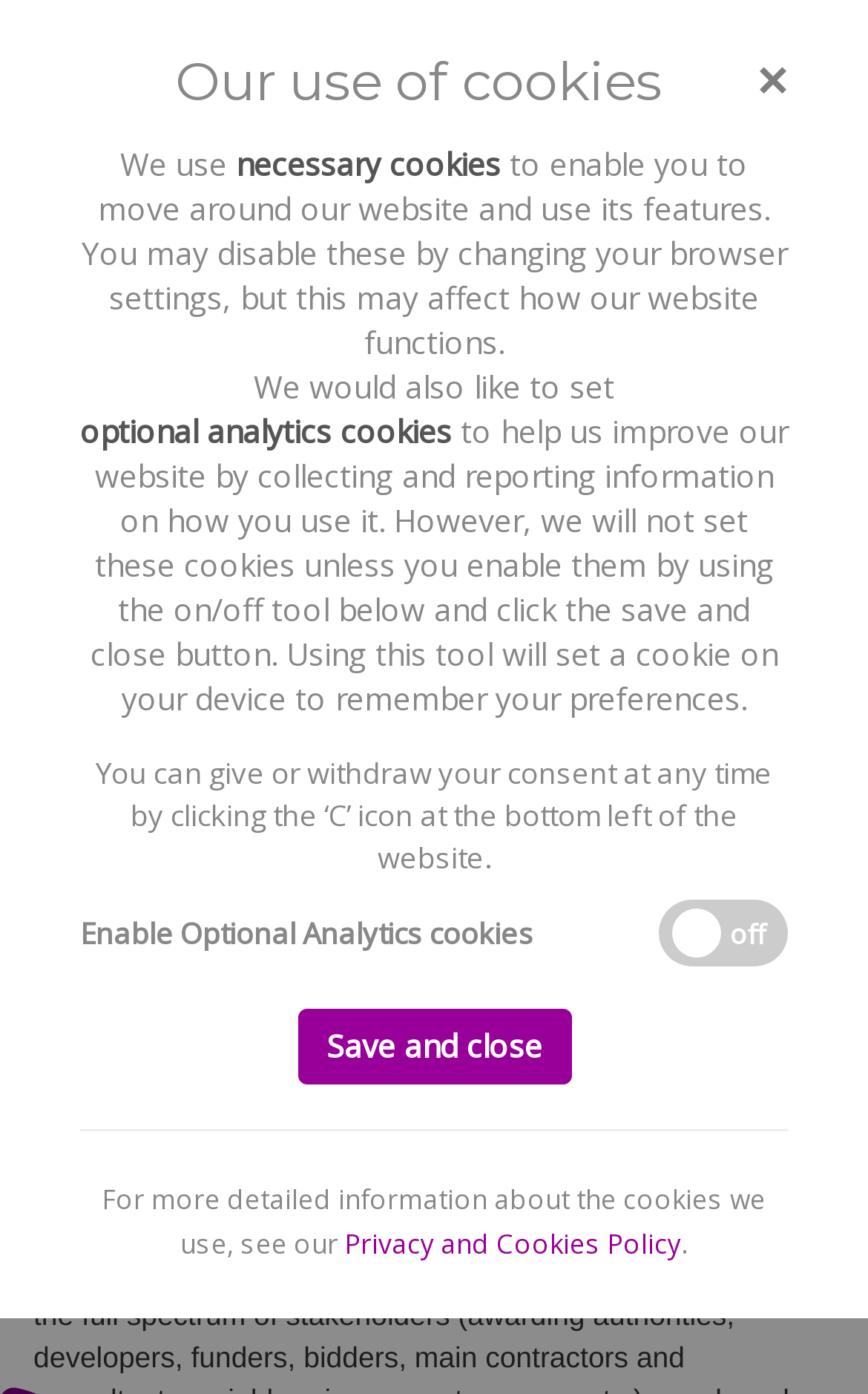Determine the bounding box coordinates of the clickable region to follow the instruction: "Click Save and close".

[0.342, 0.723, 0.658, 0.777]